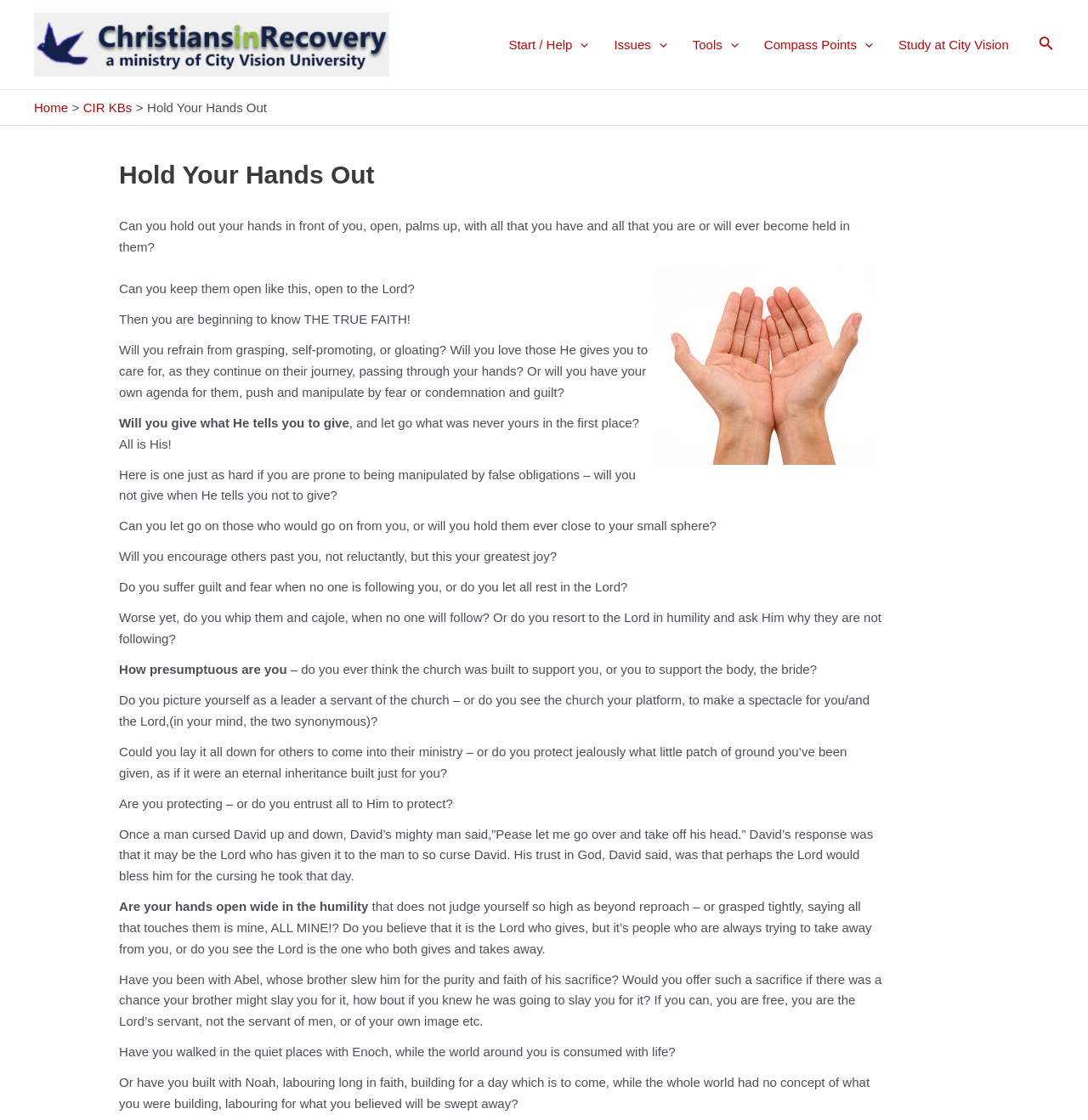Please identify the bounding box coordinates of the clickable element to fulfill the following instruction: "Click the 'Christians in Recovery logo' link". The coordinates should be four float numbers between 0 and 1, i.e., [left, top, right, bottom].

[0.031, 0.032, 0.358, 0.045]